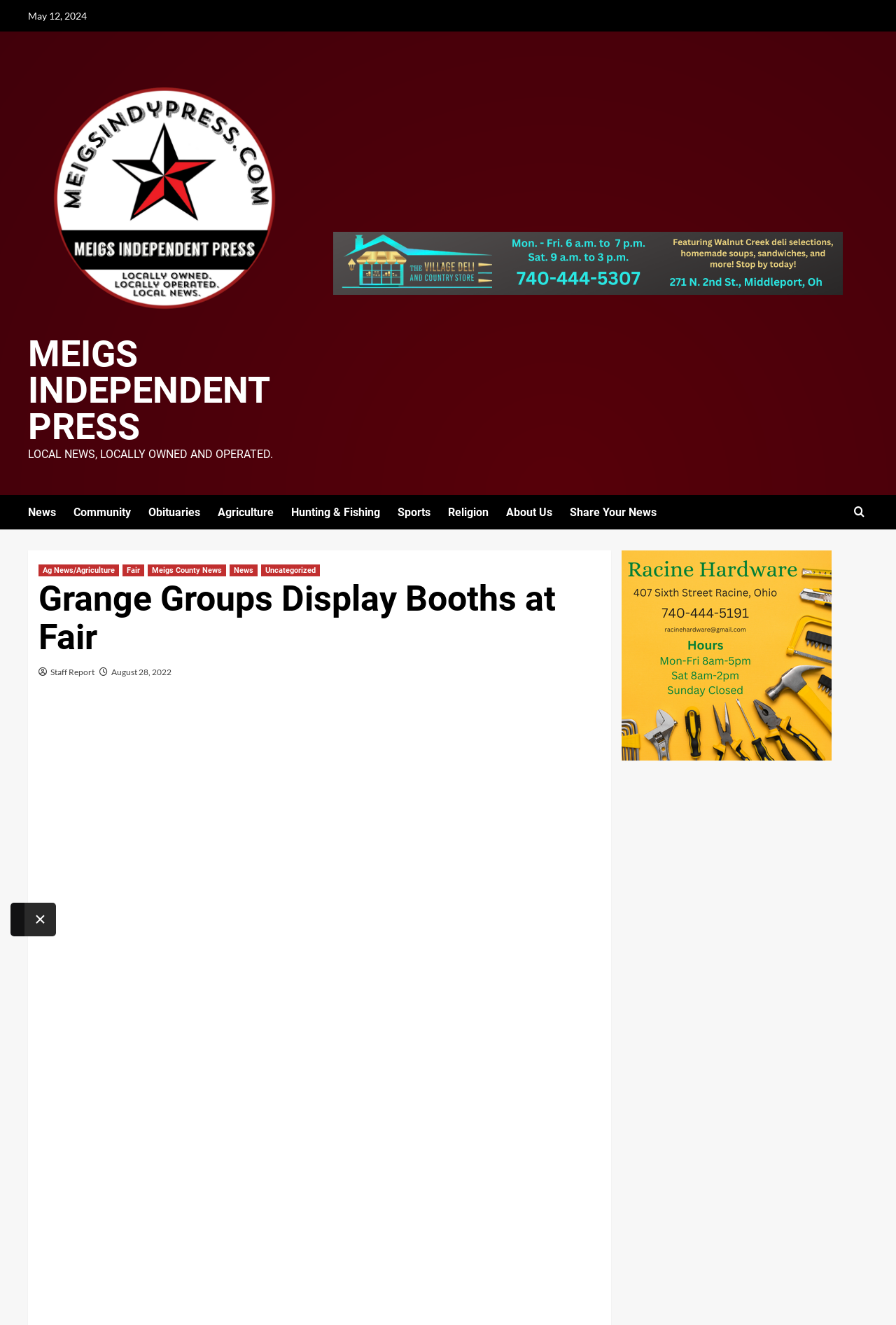Please reply to the following question with a single word or a short phrase:
What is the date of the main article?

August 28, 2022